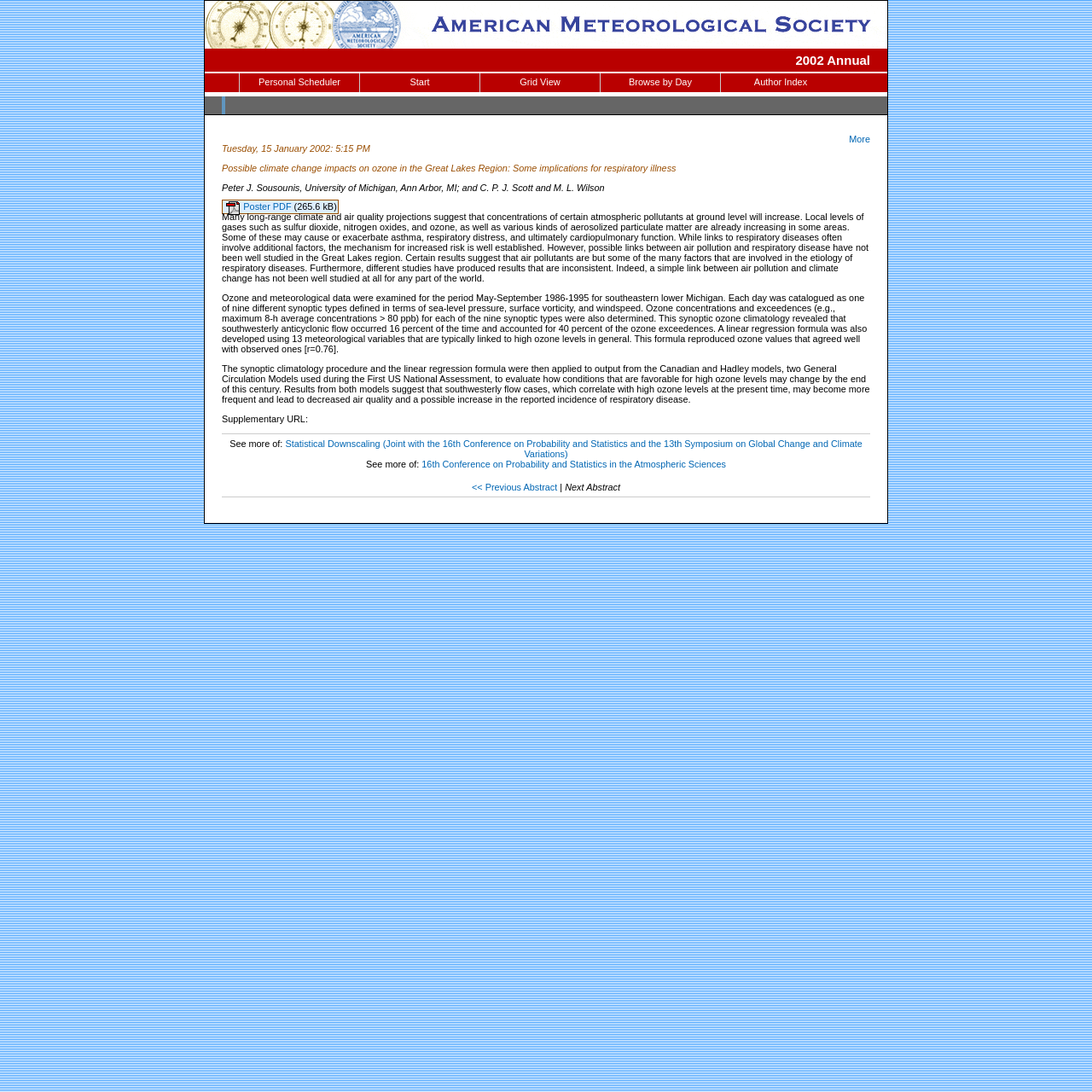Using the description: "2002 Annual", determine the UI element's bounding box coordinates. Ensure the coordinates are in the format of four float numbers between 0 and 1, i.e., [left, top, right, bottom].

[0.728, 0.048, 0.797, 0.062]